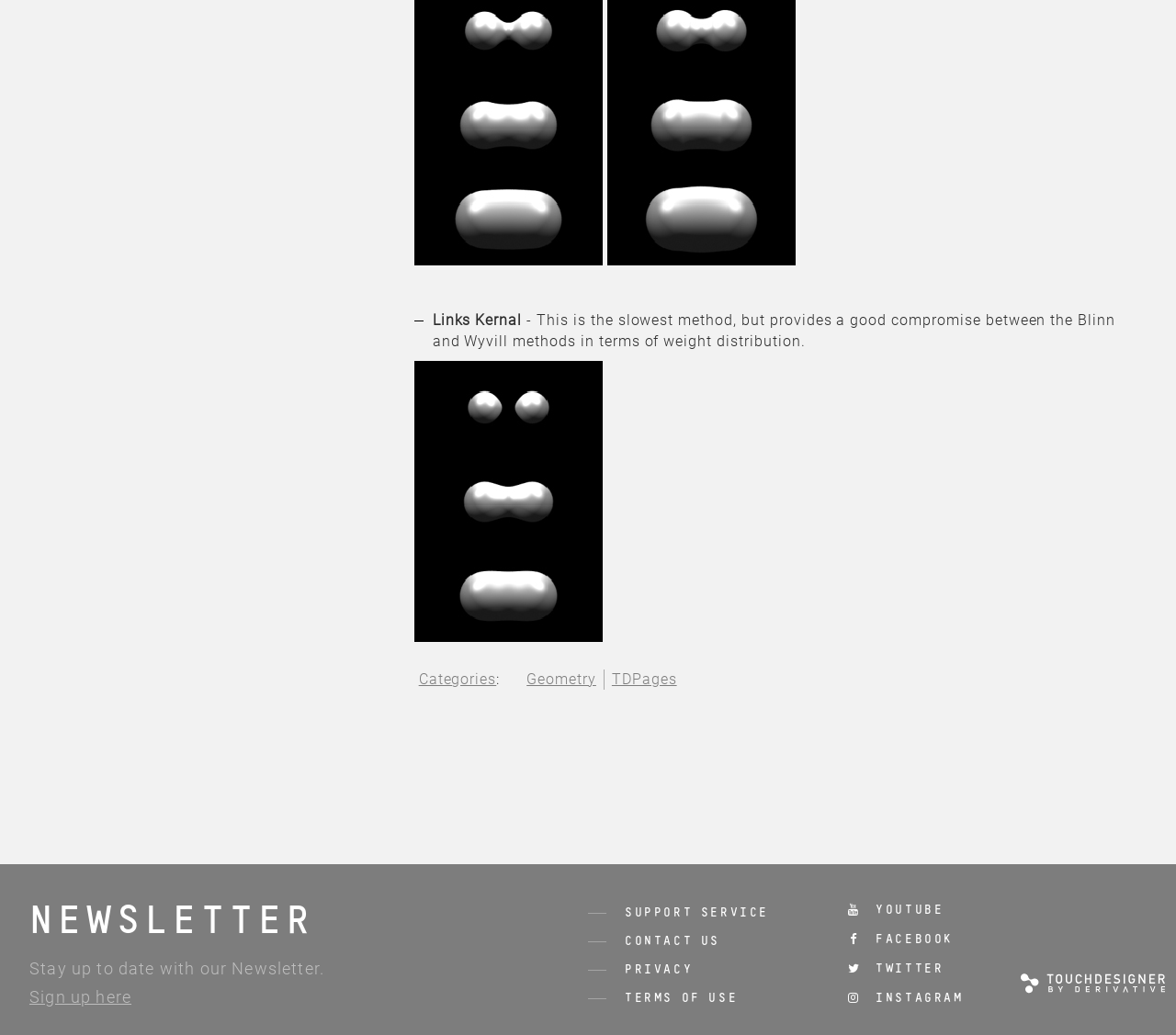Identify the bounding box coordinates of the specific part of the webpage to click to complete this instruction: "View Links Metaball image".

[0.352, 0.349, 0.512, 0.62]